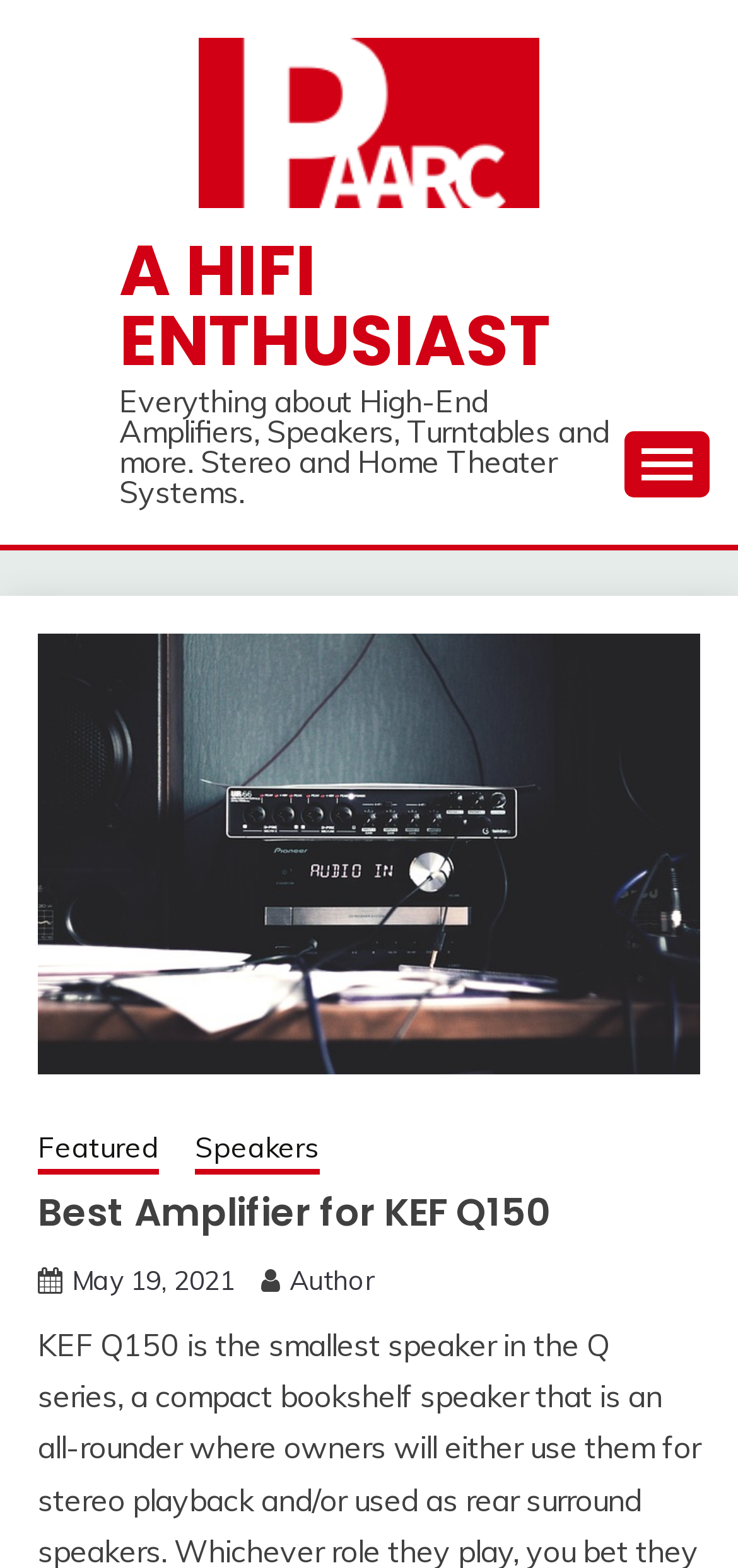Determine the bounding box coordinates of the element that should be clicked to execute the following command: "Read the article published on May 19, 2021".

[0.097, 0.806, 0.318, 0.828]